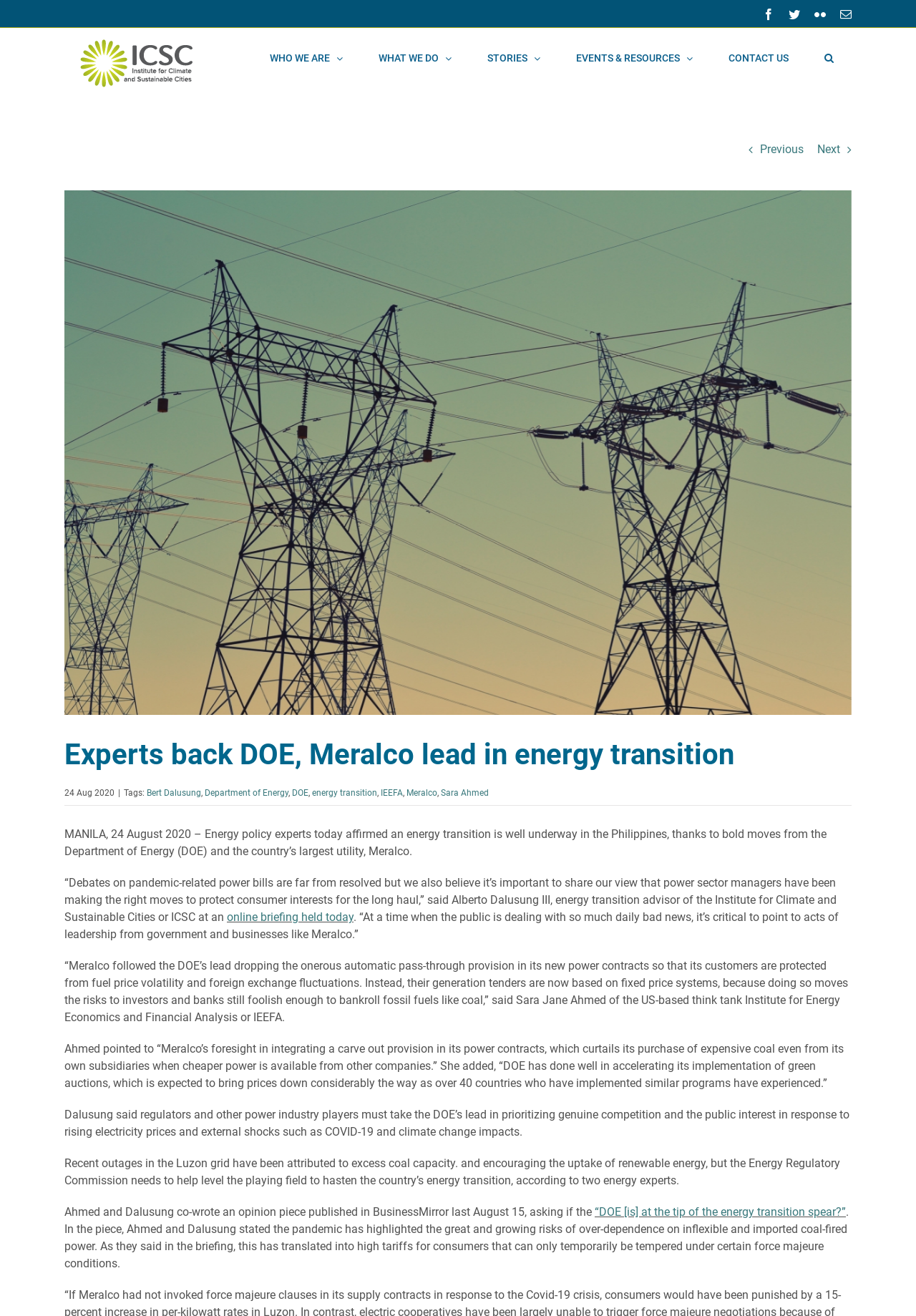What is the logo of the Institute for Climate and Sustainable Cities?
Answer the question based on the image using a single word or a brief phrase.

ICSC